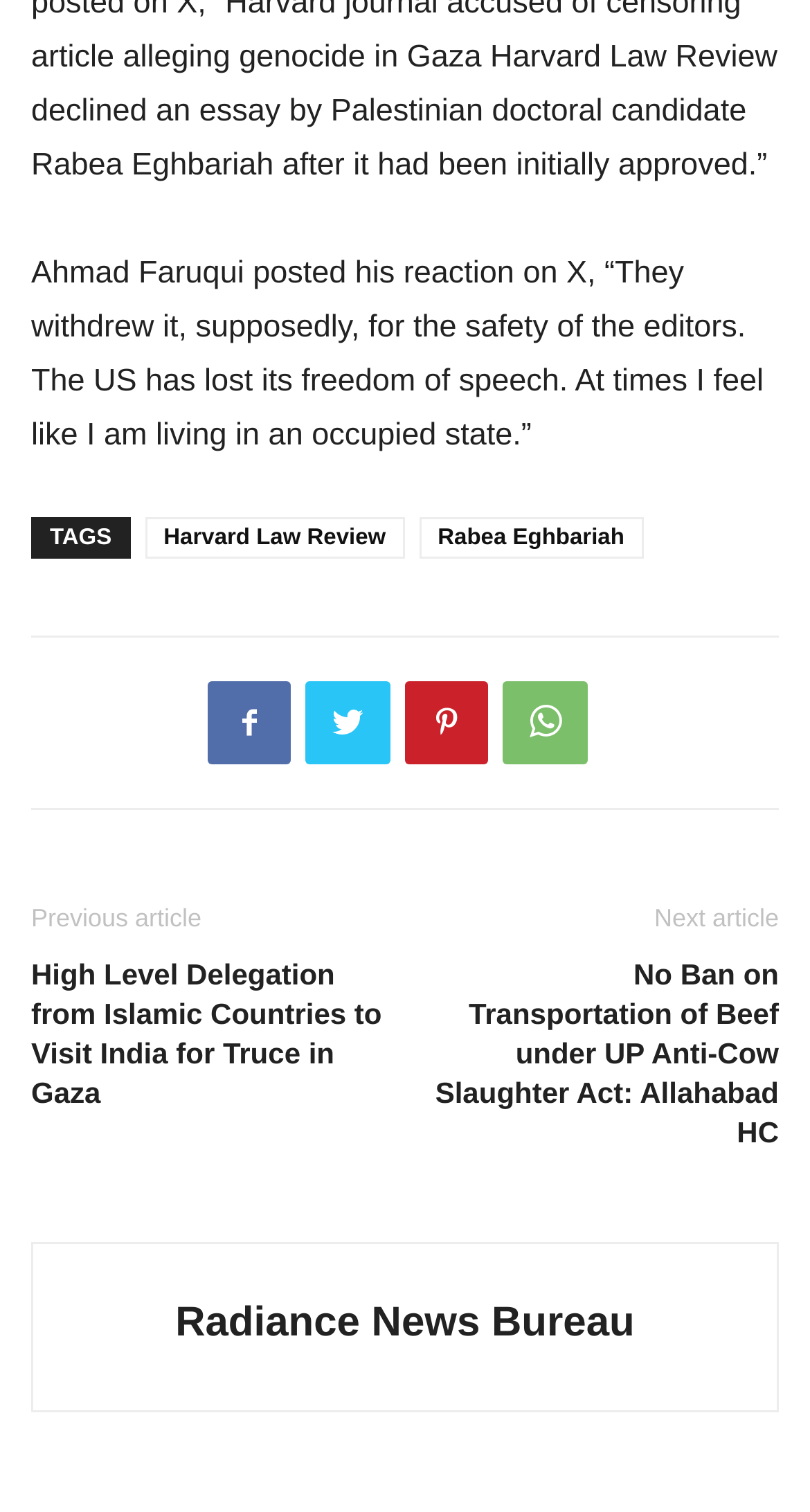Please determine the bounding box coordinates of the section I need to click to accomplish this instruction: "Check the news from Radiance News Bureau".

[0.216, 0.86, 0.784, 0.891]